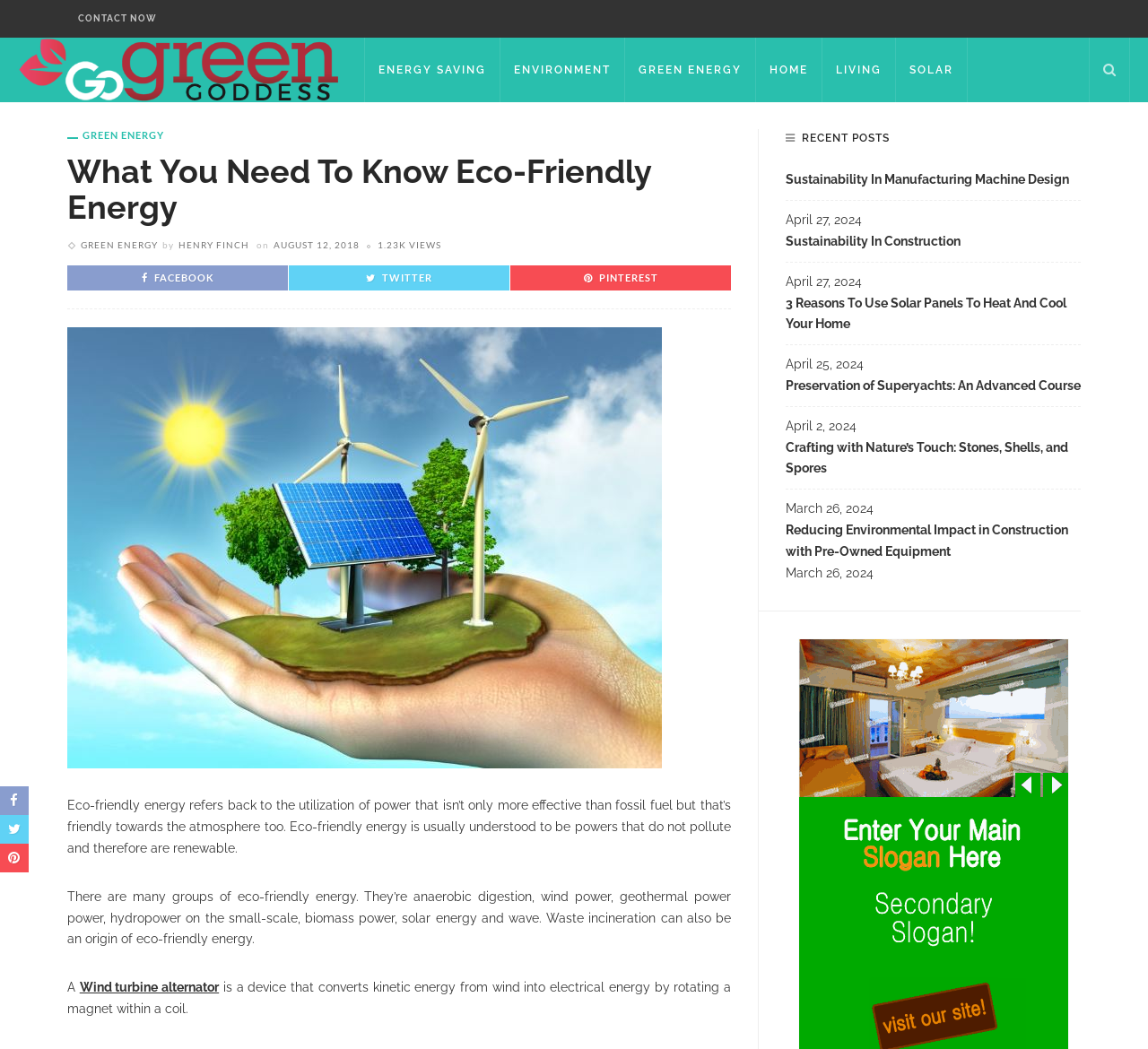Please determine the bounding box coordinates of the clickable area required to carry out the following instruction: "Visit the GREEN ENERGY page". The coordinates must be four float numbers between 0 and 1, represented as [left, top, right, bottom].

[0.545, 0.036, 0.659, 0.097]